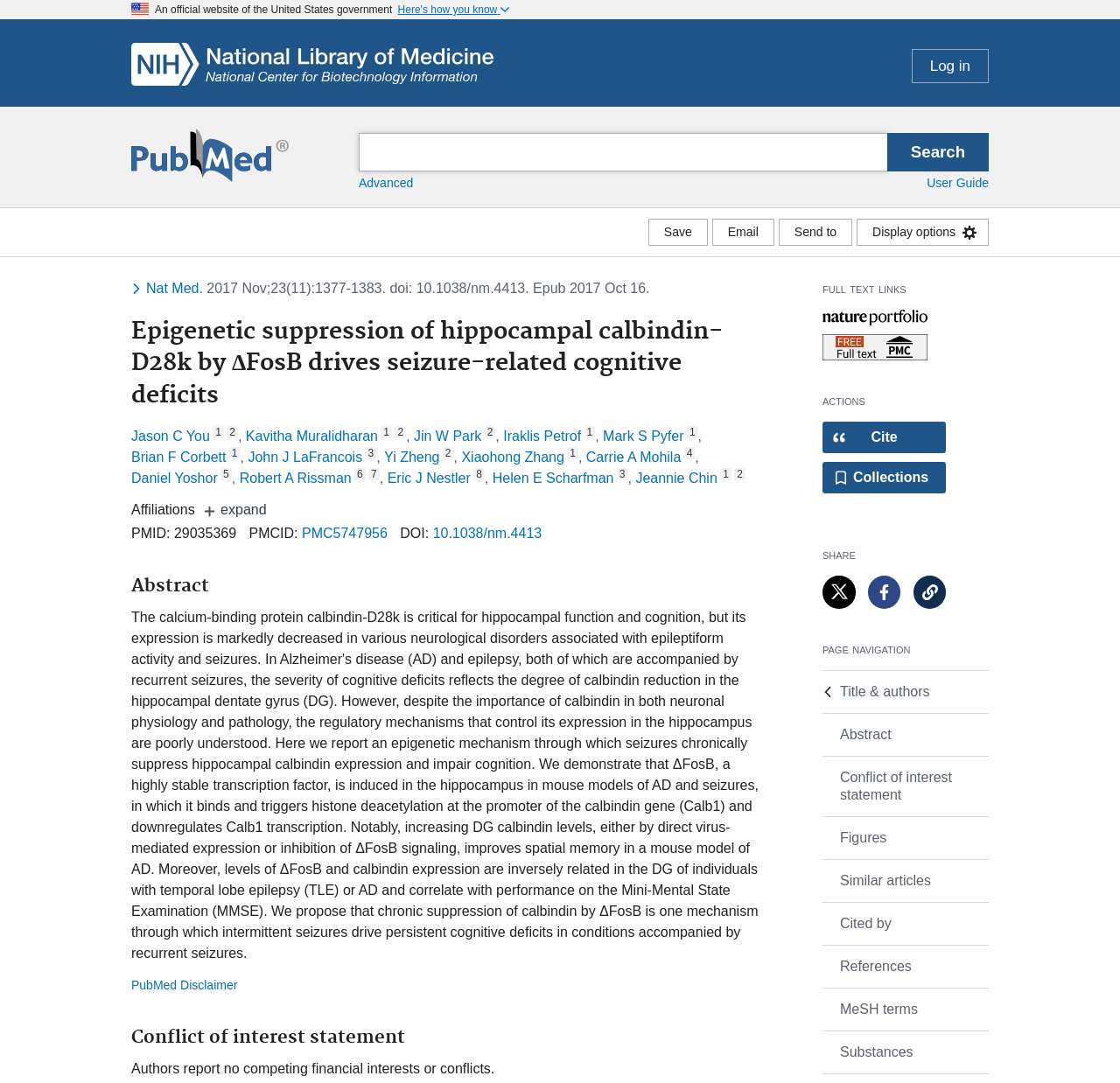Locate the bounding box coordinates of the element that needs to be clicked to carry out the instruction: "Log in". The coordinates should be given as four float numbers ranging from 0 to 1, i.e., [left, top, right, bottom].

[0.814, 0.045, 0.883, 0.077]